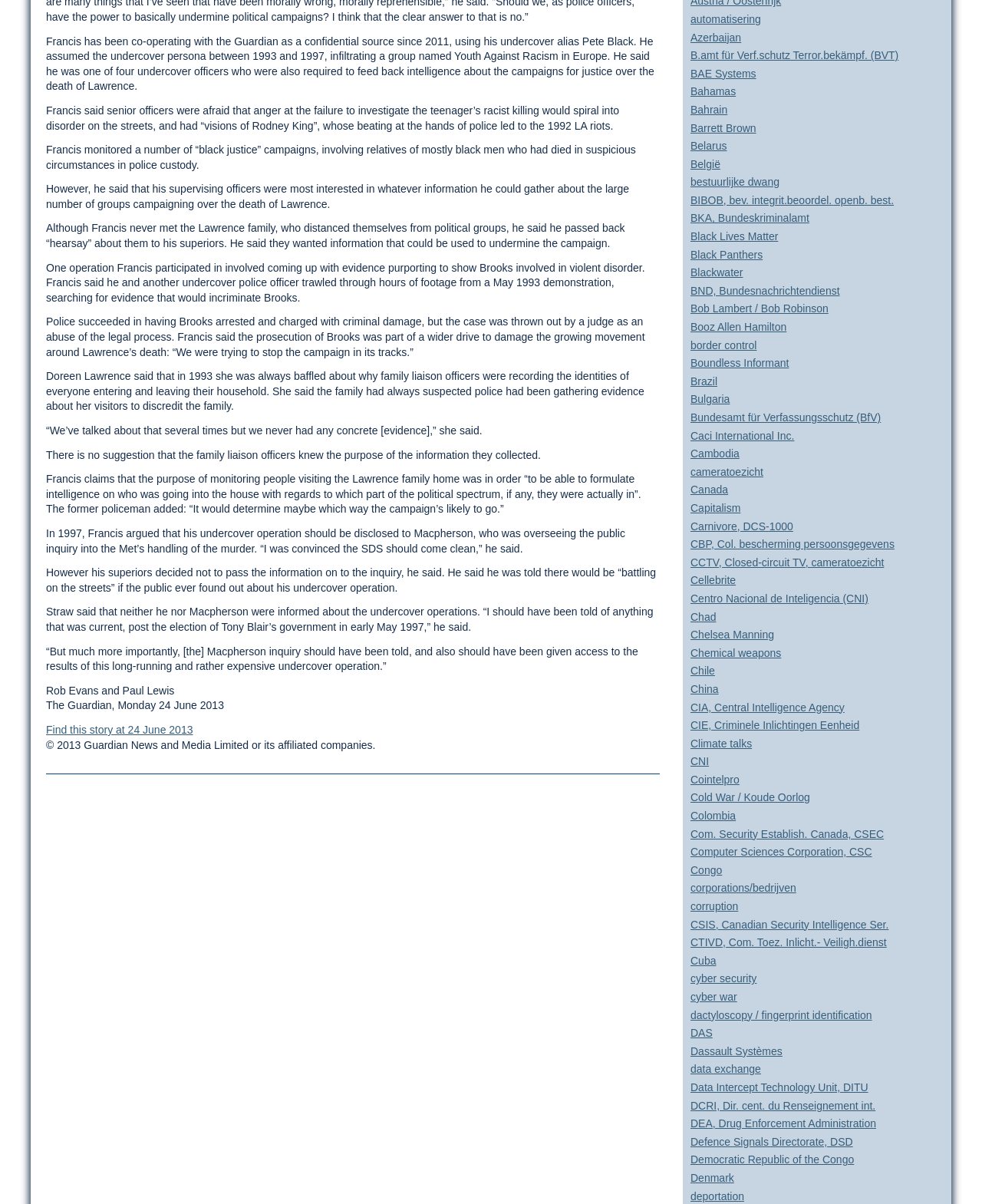Can you find the bounding box coordinates of the area I should click to execute the following instruction: "Click on the link 'Denmark'"?

[0.703, 0.973, 0.747, 0.983]